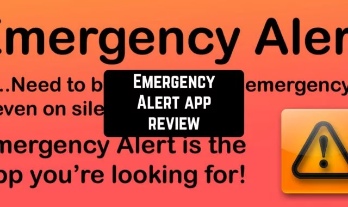What symbol is featured in the icon?
Refer to the image and provide a detailed answer to the question.

The icon on the right side of the image features an exclamation mark within a triangle, which is a universal symbol for caution or alertness, reinforcing the theme of emergency preparedness.